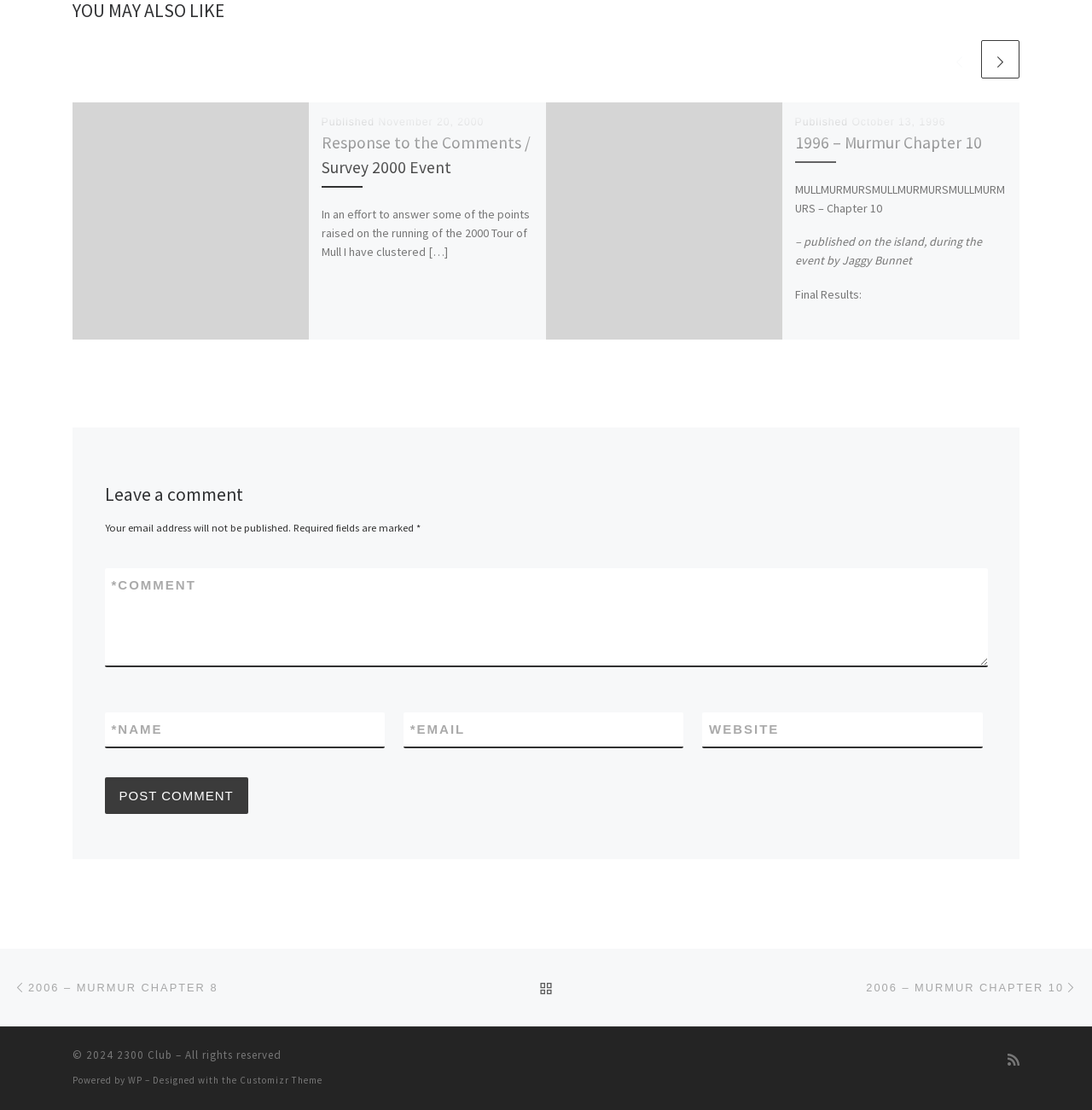Using the information from the screenshot, answer the following question thoroughly:
What is the copyright year of the website?

I determined the copyright year of the website by looking at the StaticText element with the text '© 2024' in the footer section of the webpage.